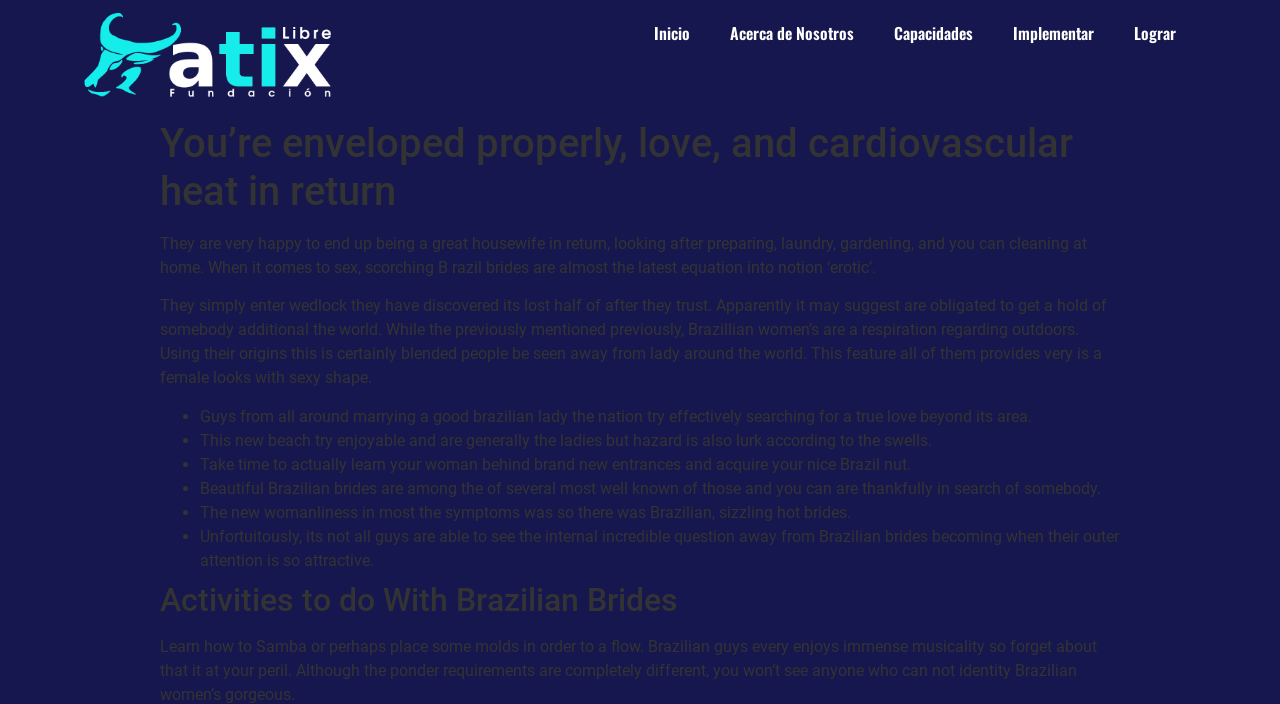Explain in detail what you observe on this webpage.

The webpage appears to be a blog or article about Brazilian brides, with a focus on their characteristics, relationships, and dating. At the top of the page, there is a row of links, including "Inicio", "Acerca de Nosotros", "Capacidades", "Implementar", and "Lograr", which are likely navigation links to other sections of the website.

Below the navigation links, there is a large header that spans most of the width of the page, with the title "You’re enveloped properly, love, and cardiovascular heat in return". This is followed by a block of text that describes the characteristics of Brazilian brides, including their happiness in being homemakers, their passion for sex, and their trust in finding their lost half.

The next section of the page is a list of bullet points, each marked with a "•" symbol, that provide advice or insights about dating Brazilian women. The list includes tips such as searching for true love beyond one's area, being cautious of potential dangers, taking time to learn about one's partner, and appreciating the inner beauty of Brazilian brides.

Below the list, there is another heading that reads "Activities to do With Brazilian Brides", followed by a block of text that suggests learning to dance the Samba or appreciating Brazilian music as a way to connect with Brazilian women.

Throughout the page, the text is arranged in a clear and readable format, with headings and paragraphs that are easy to distinguish. There are no images on the page, but the text provides a vivid description of the characteristics and qualities of Brazilian brides.